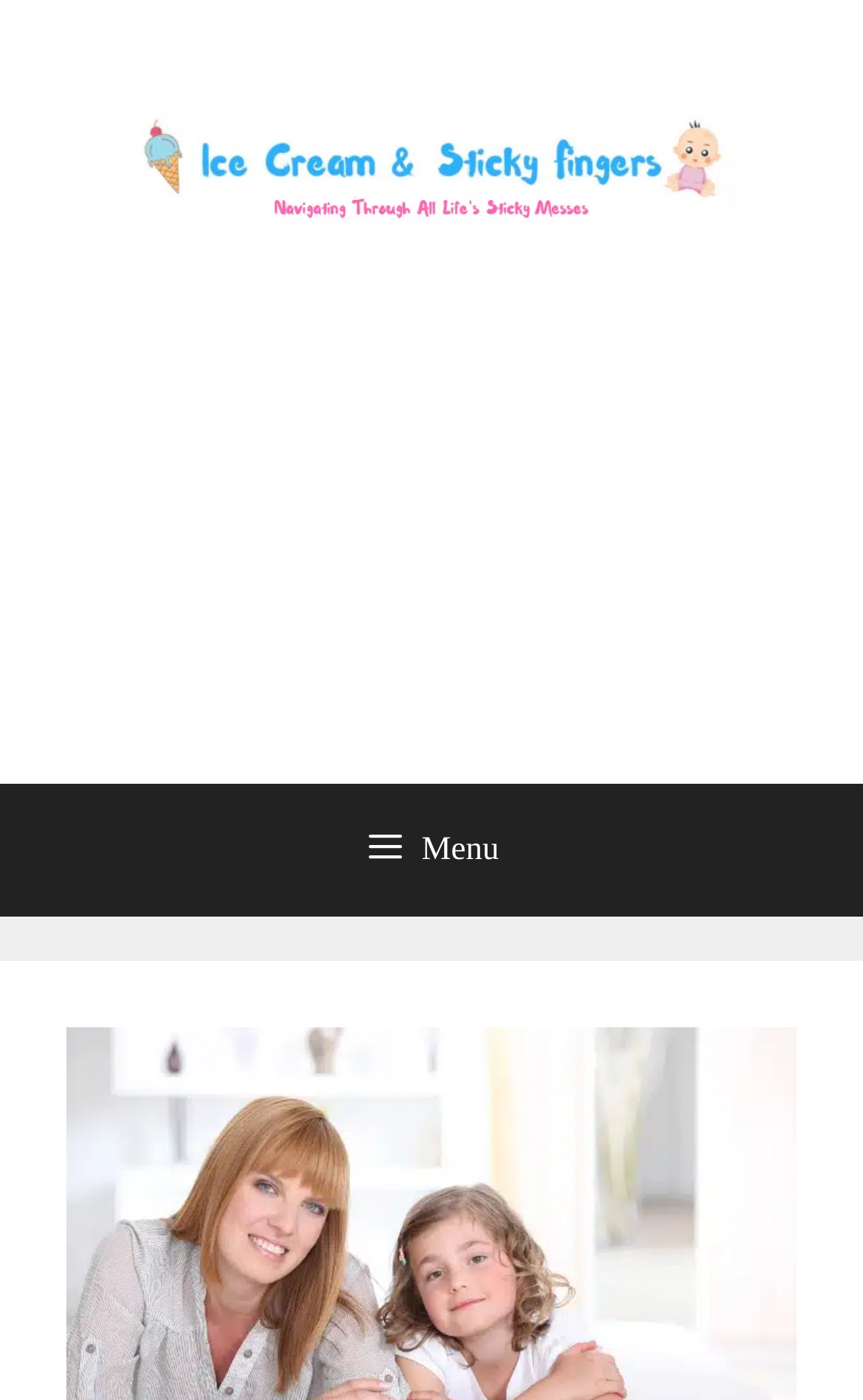What is the name of the website?
Provide an in-depth and detailed answer to the question.

I determined the name of the website by looking at the link element with the text 'Ice Cream n Sticky Fingers' which is a child of the banner element.